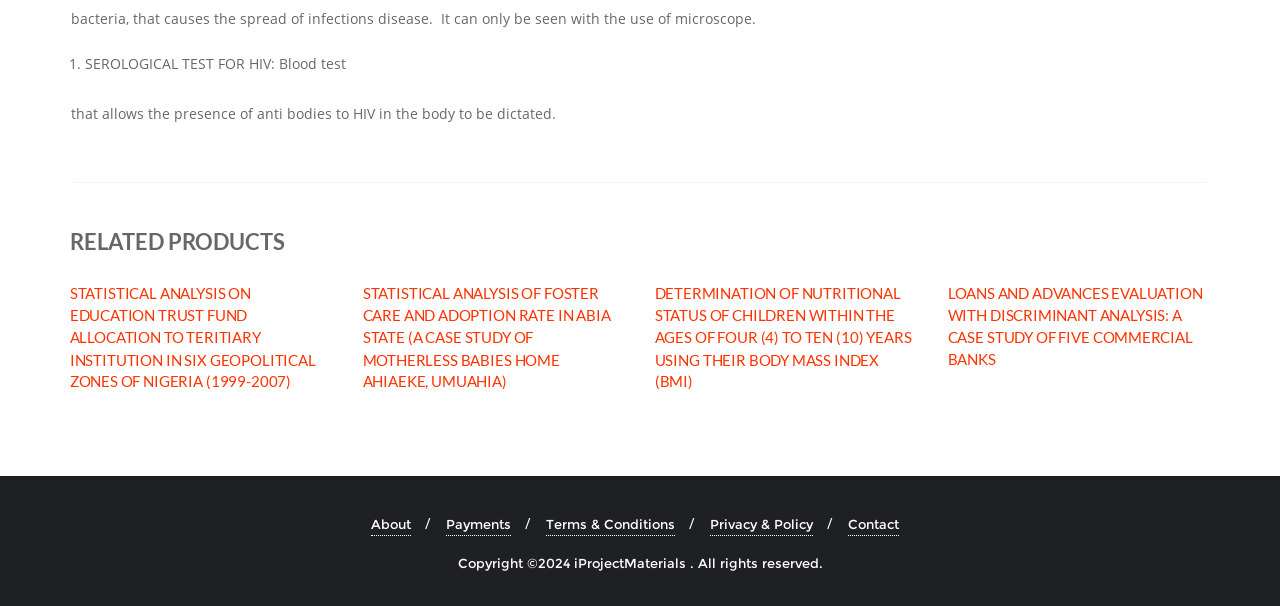Provide a short answer using a single word or phrase for the following question: 
What are the navigation links at the bottom of the webpage?

About, Payments, Terms & Conditions, etc.